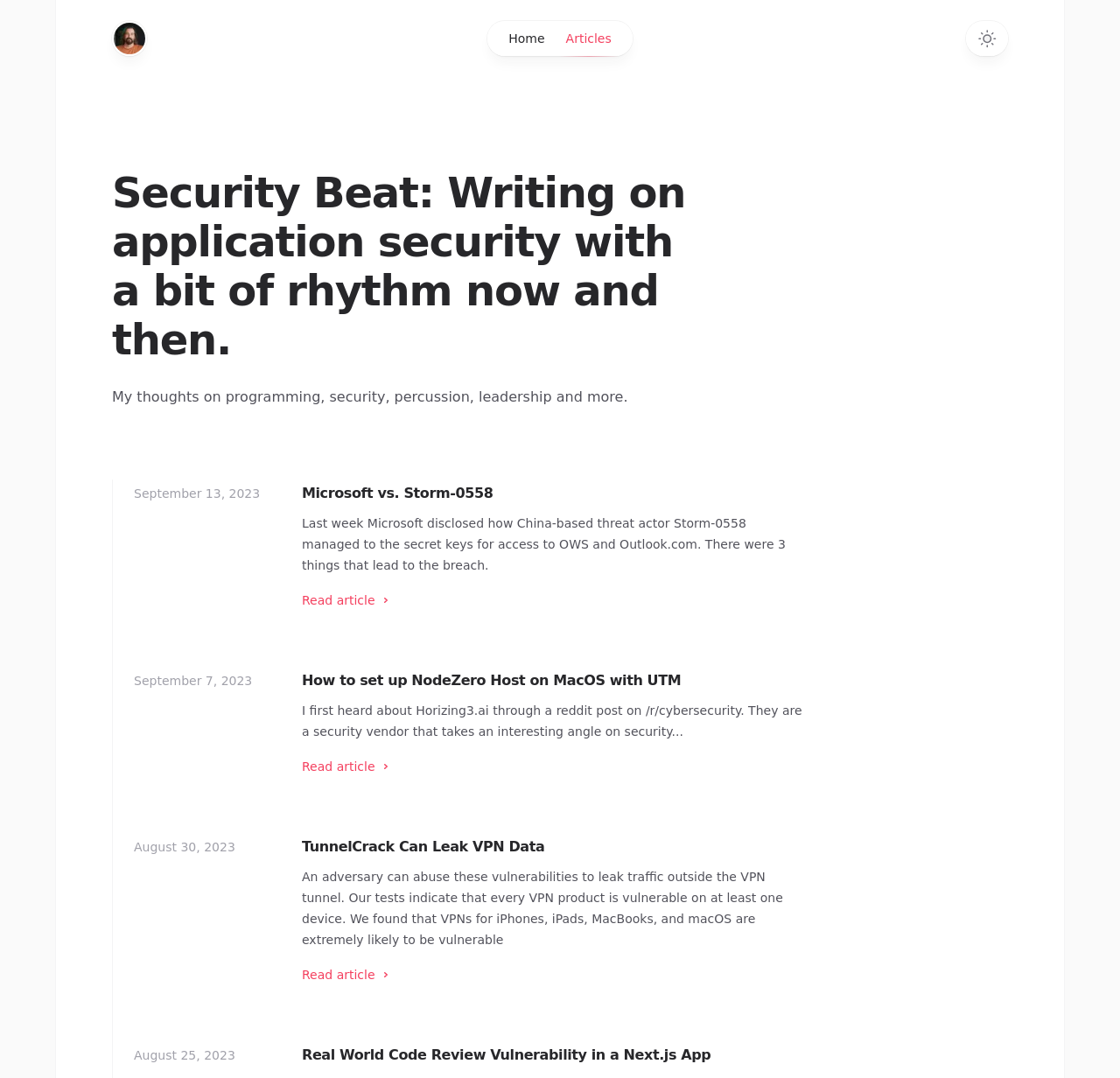Locate the bounding box for the described UI element: "What is the Mash-up method?". Ensure the coordinates are four float numbers between 0 and 1, formatted as [left, top, right, bottom].

None